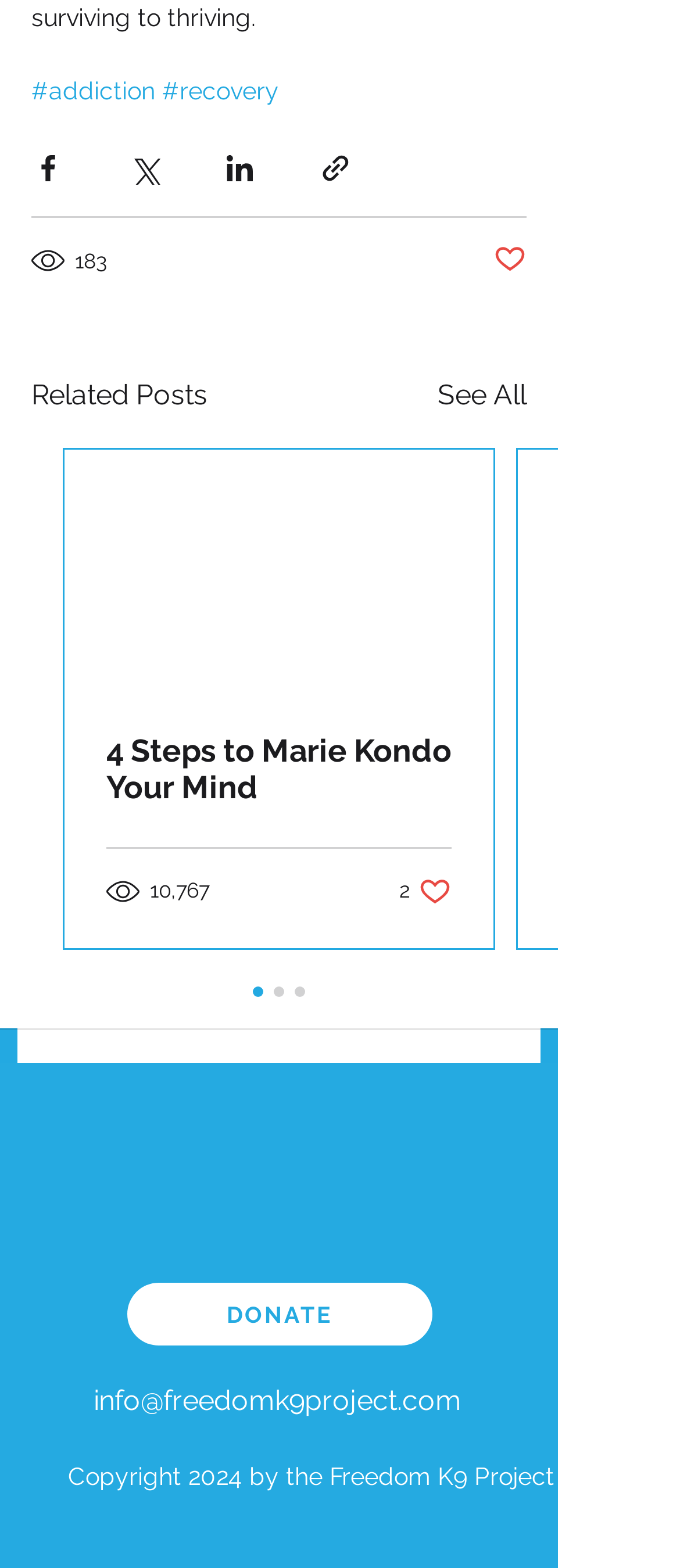Pinpoint the bounding box coordinates of the area that should be clicked to complete the following instruction: "Click the 'DONATE' link". The coordinates must be given as four float numbers between 0 and 1, i.e., [left, top, right, bottom].

[0.187, 0.818, 0.636, 0.859]